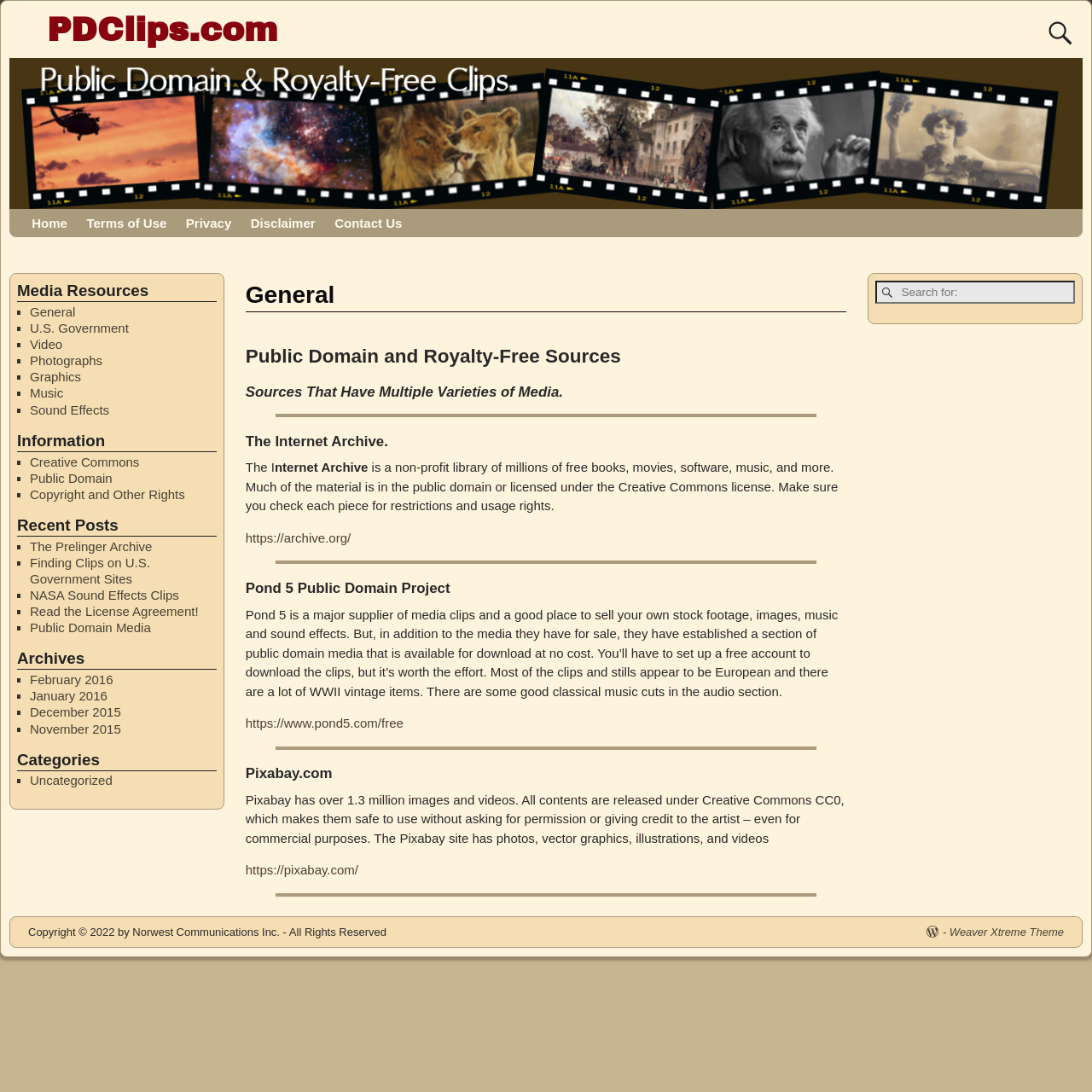By analyzing the image, answer the following question with a detailed response: What type of media can be found on Pixabay.com?

According to the webpage, Pixabay.com has over 1.3 million images and videos, as well as vector graphics, illustrations, and more. This information can be found in the description of Pixabay.com under the 'General' heading.